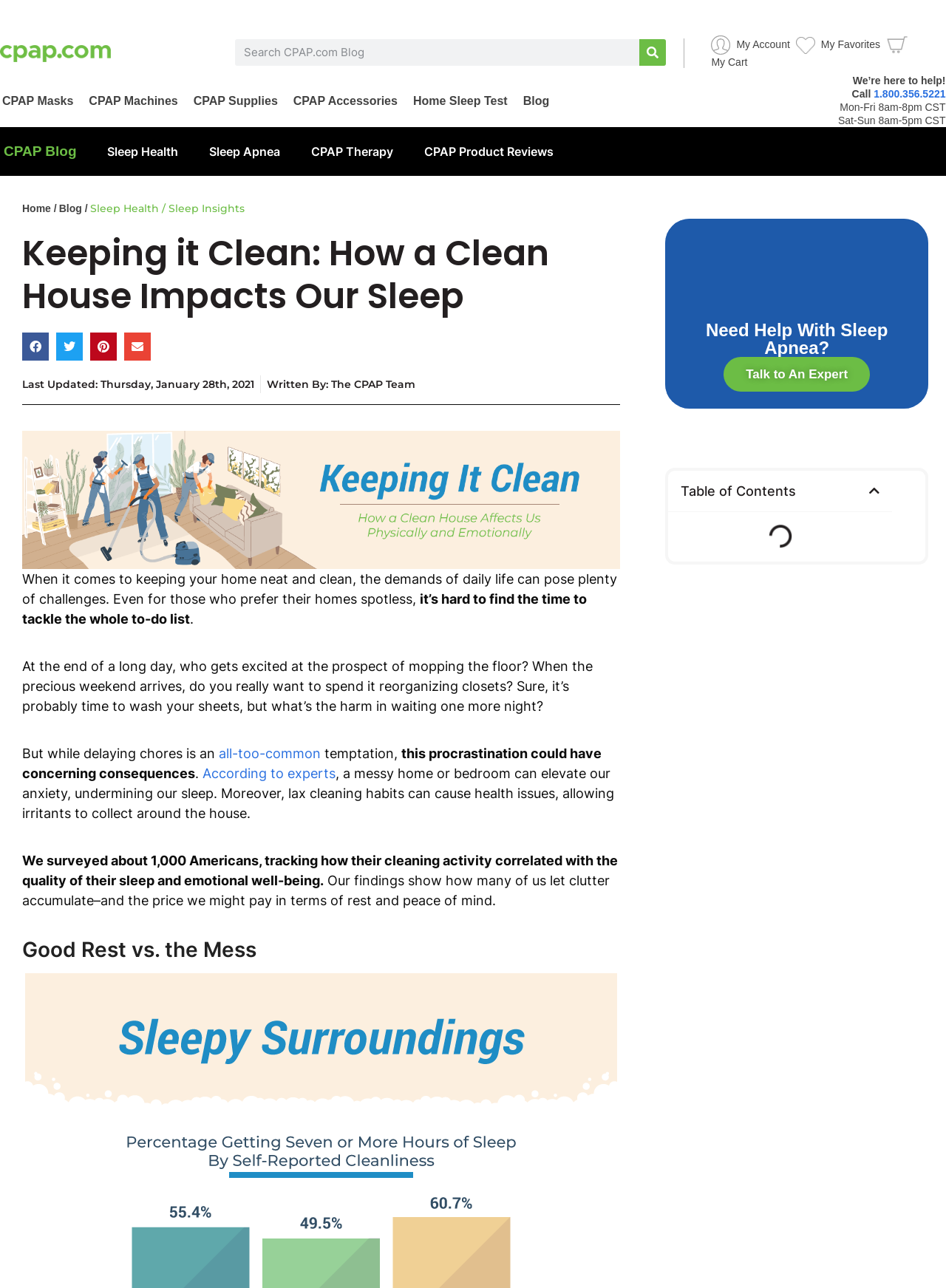Please provide the bounding box coordinates for the element that needs to be clicked to perform the following instruction: "Share on facebook". The coordinates should be given as four float numbers between 0 and 1, i.e., [left, top, right, bottom].

[0.023, 0.258, 0.052, 0.28]